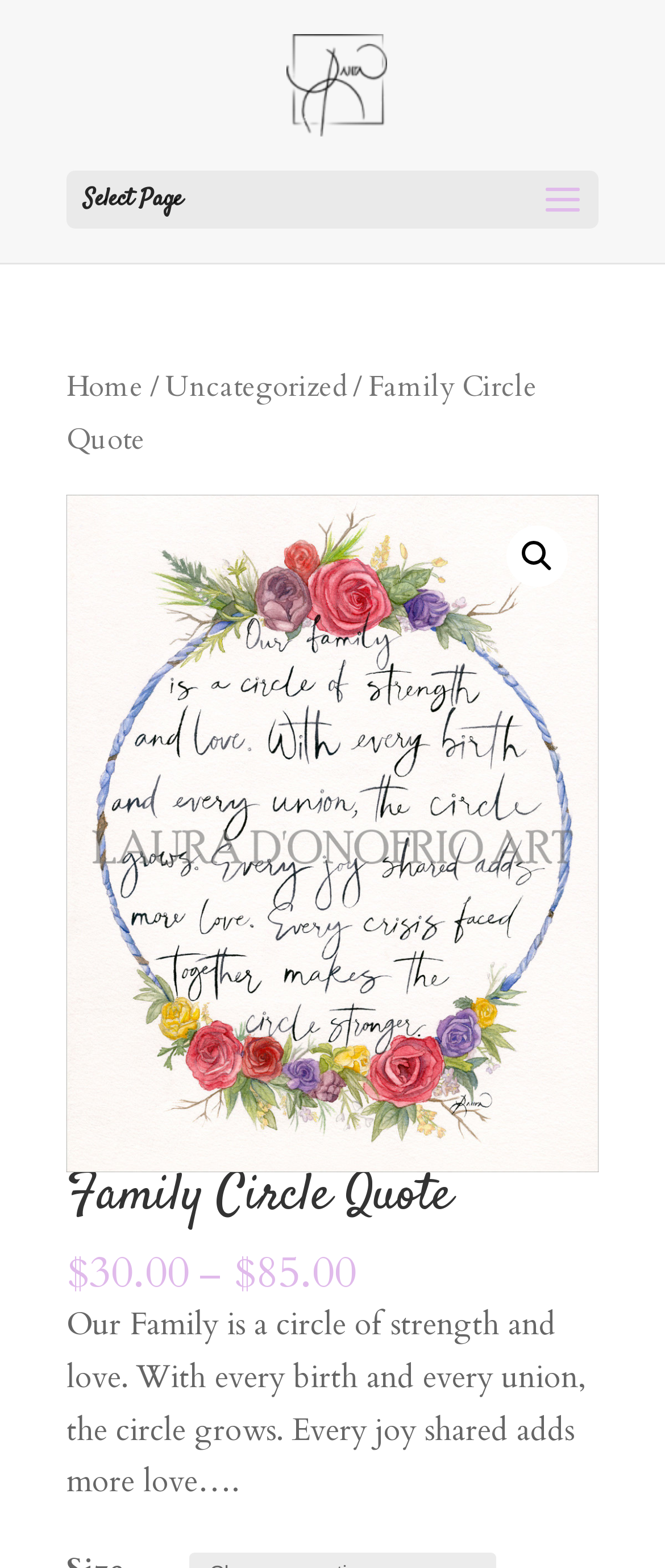What is the price range of the artwork?
Using the visual information, answer the question in a single word or phrase.

$30.00 - $85.00